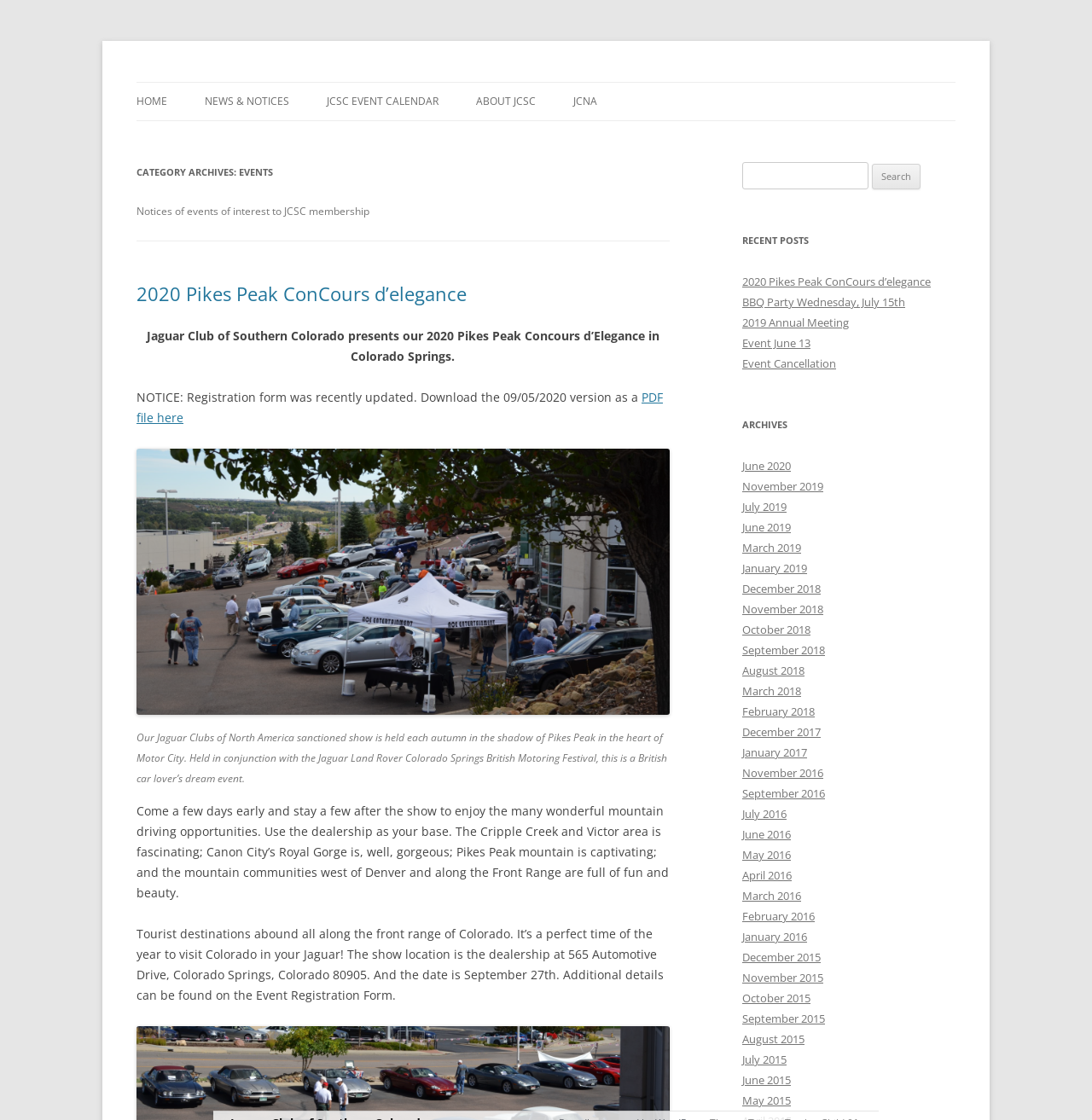Highlight the bounding box coordinates of the region I should click on to meet the following instruction: "Read recent post about BBQ Party".

[0.68, 0.263, 0.829, 0.277]